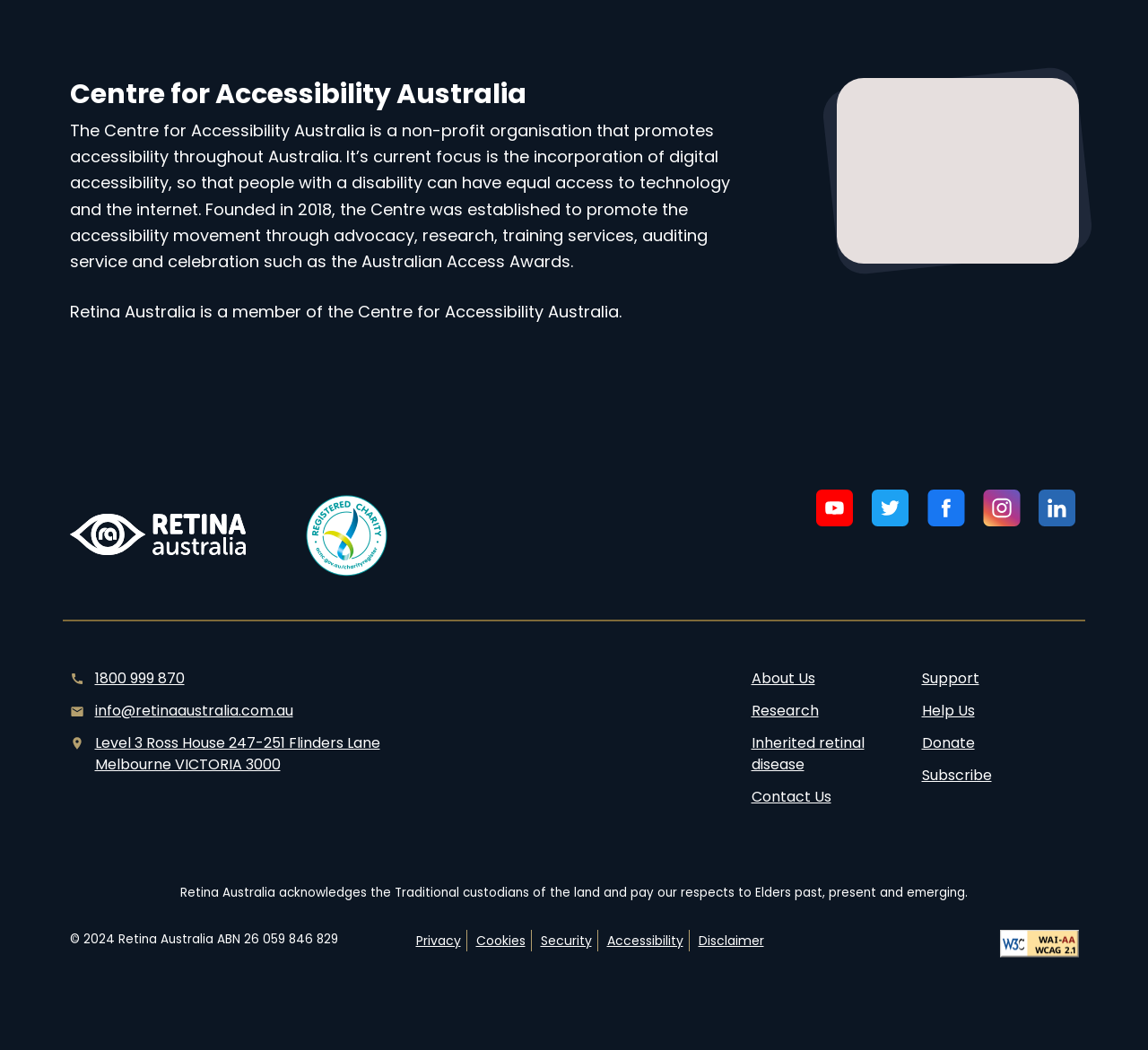From the element description 1800 999 870, predict the bounding box coordinates of the UI element. The coordinates must be specified in the format (top-left x, top-left y, bottom-right x, bottom-right y) and should be within the 0 to 1 range.

[0.082, 0.636, 0.643, 0.656]